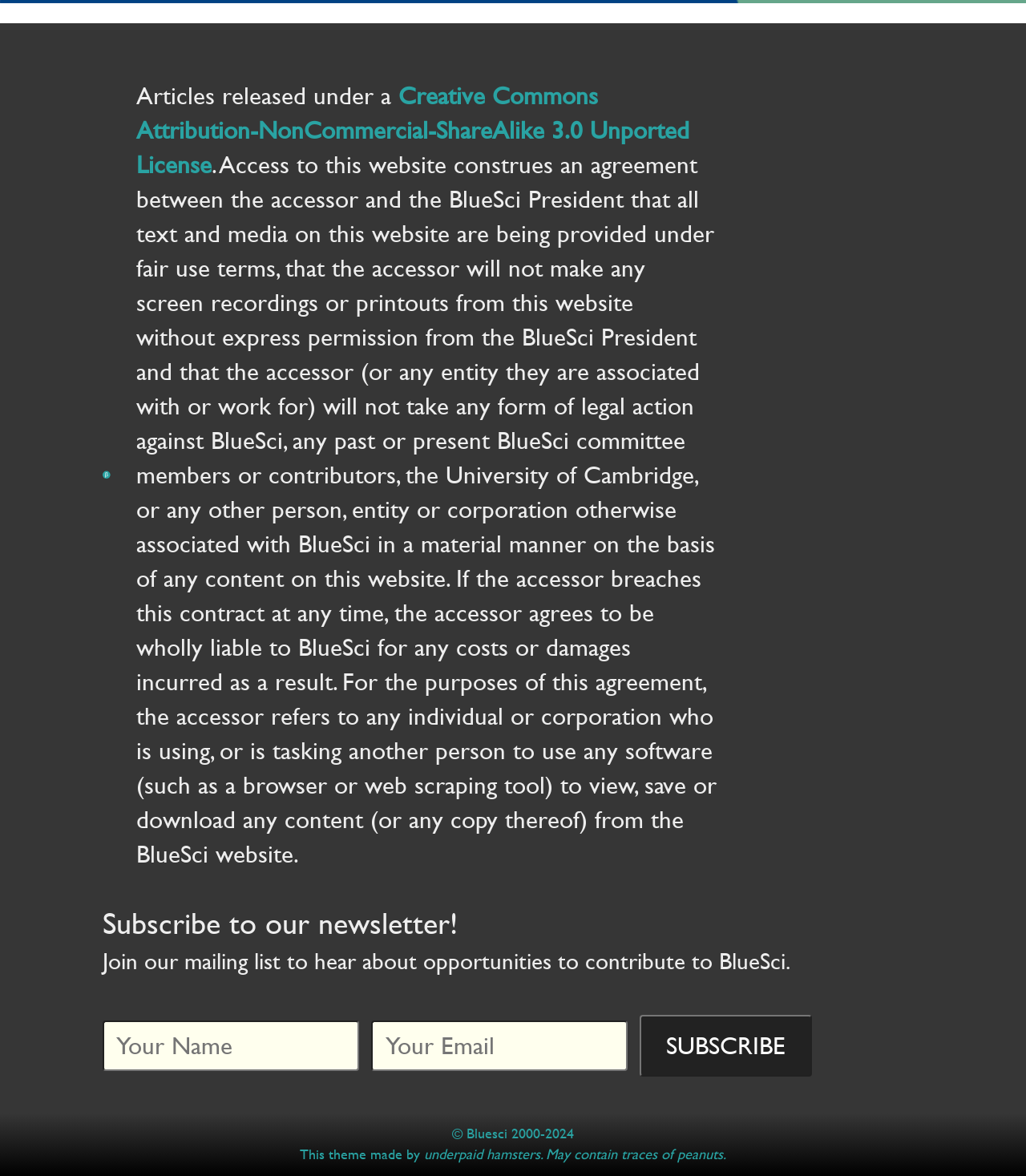What license is used for articles on this website?
Analyze the screenshot and provide a detailed answer to the question.

I found this information by looking at the link text 'Creative Commons Attribution-NonCommercial-ShareAlike 3.0 Unported License' which is located below the image at the top of the webpage.